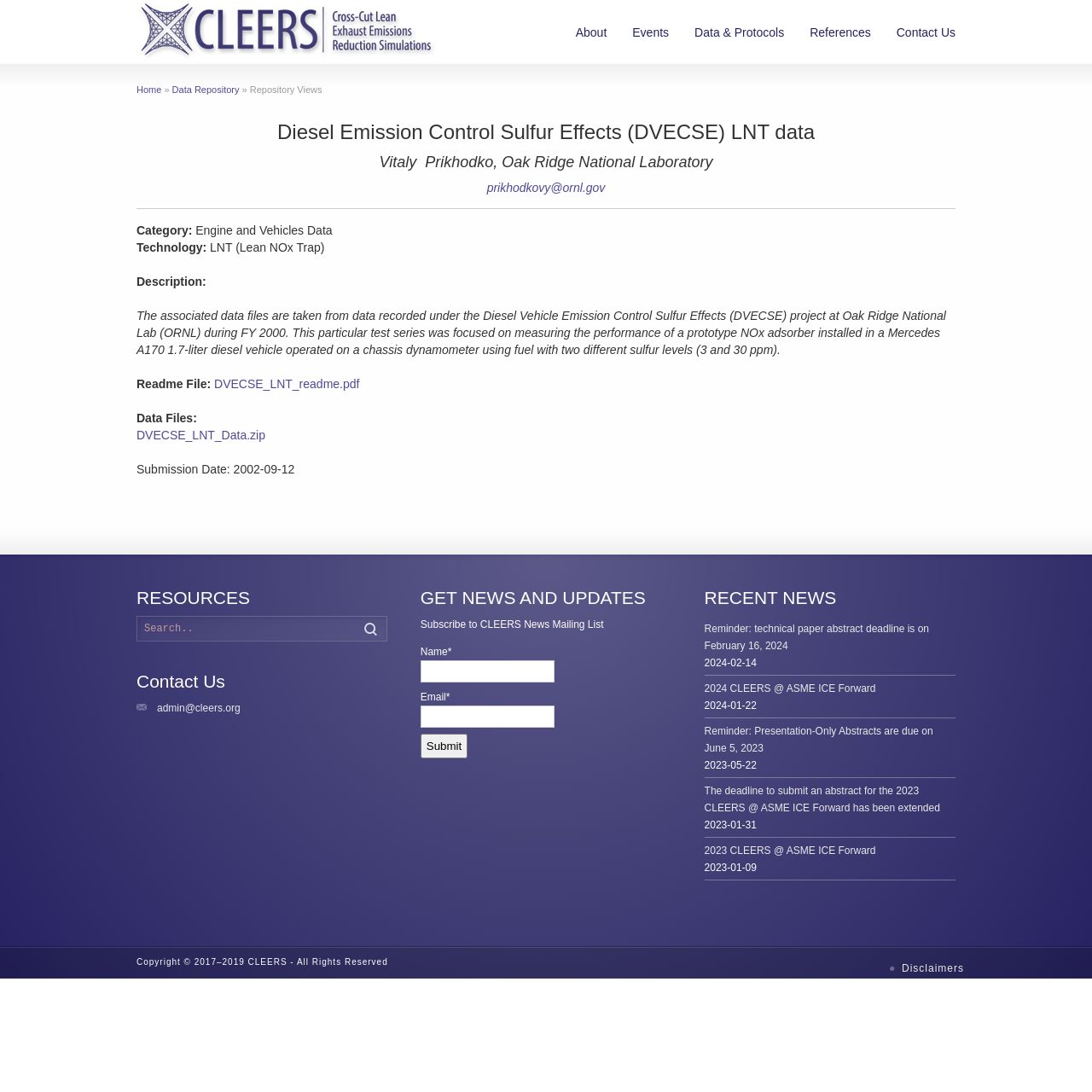Provide a short answer using a single word or phrase for the following question: 
What is the deadline for submitting an abstract?

February 16, 2024